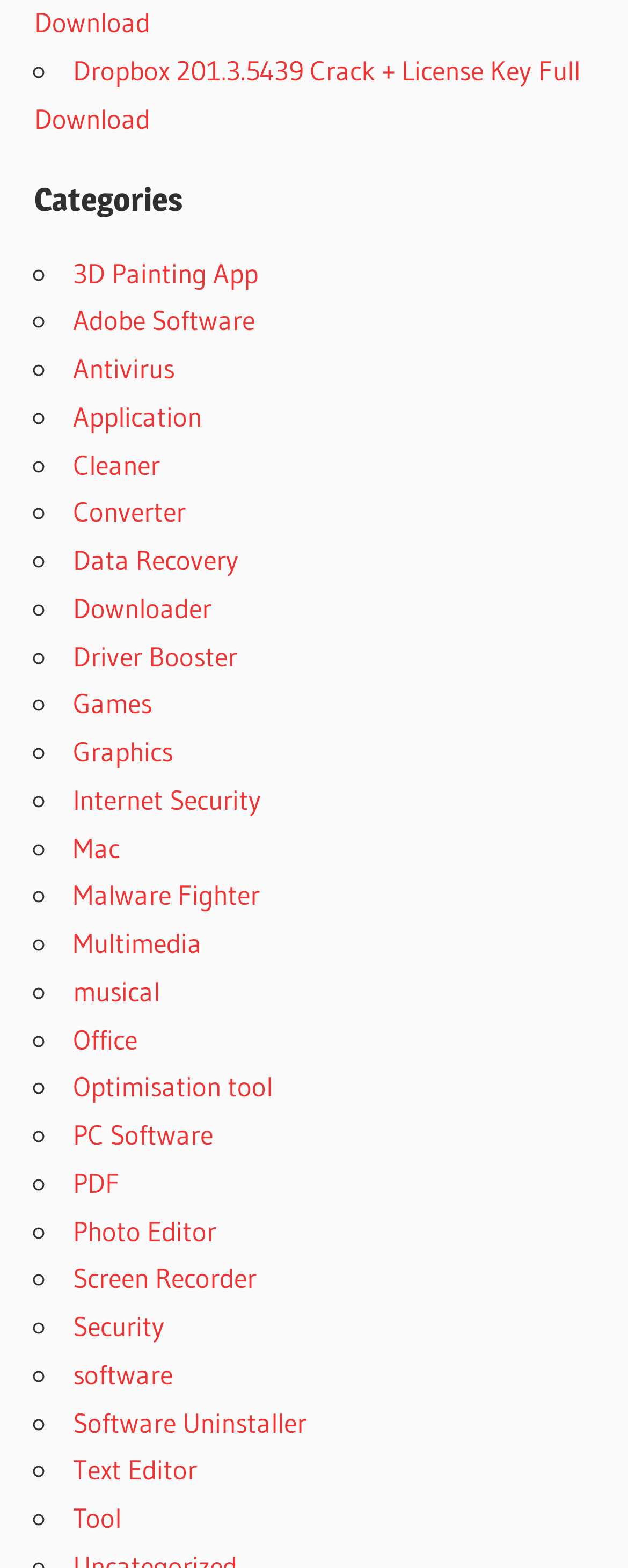Identify the bounding box coordinates for the UI element described as: "hard disk sentinel pro".

[0.054, 0.304, 0.229, 0.403]